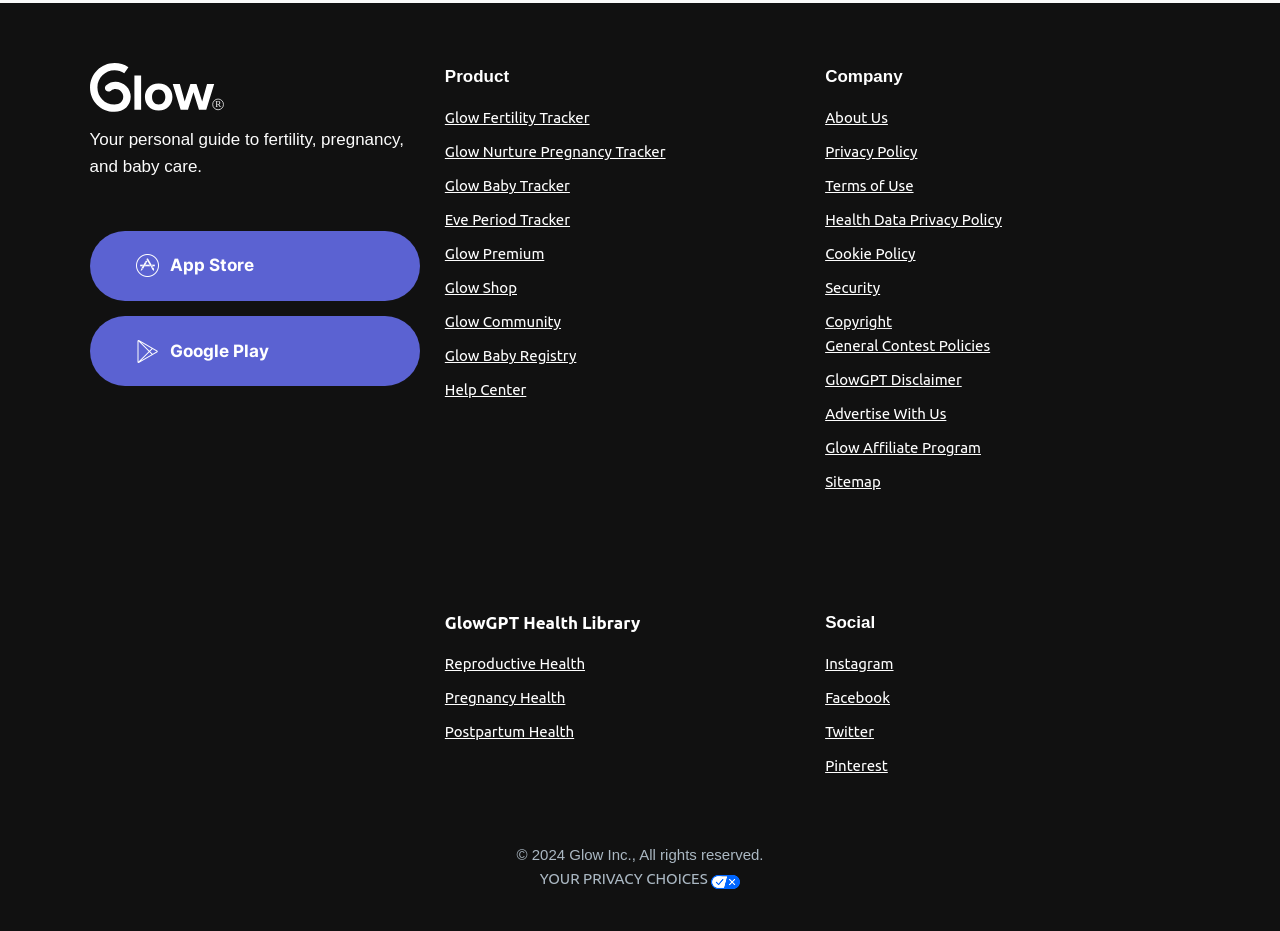Find the bounding box coordinates of the element I should click to carry out the following instruction: "Download the app from App Store".

[0.07, 0.248, 0.328, 0.323]